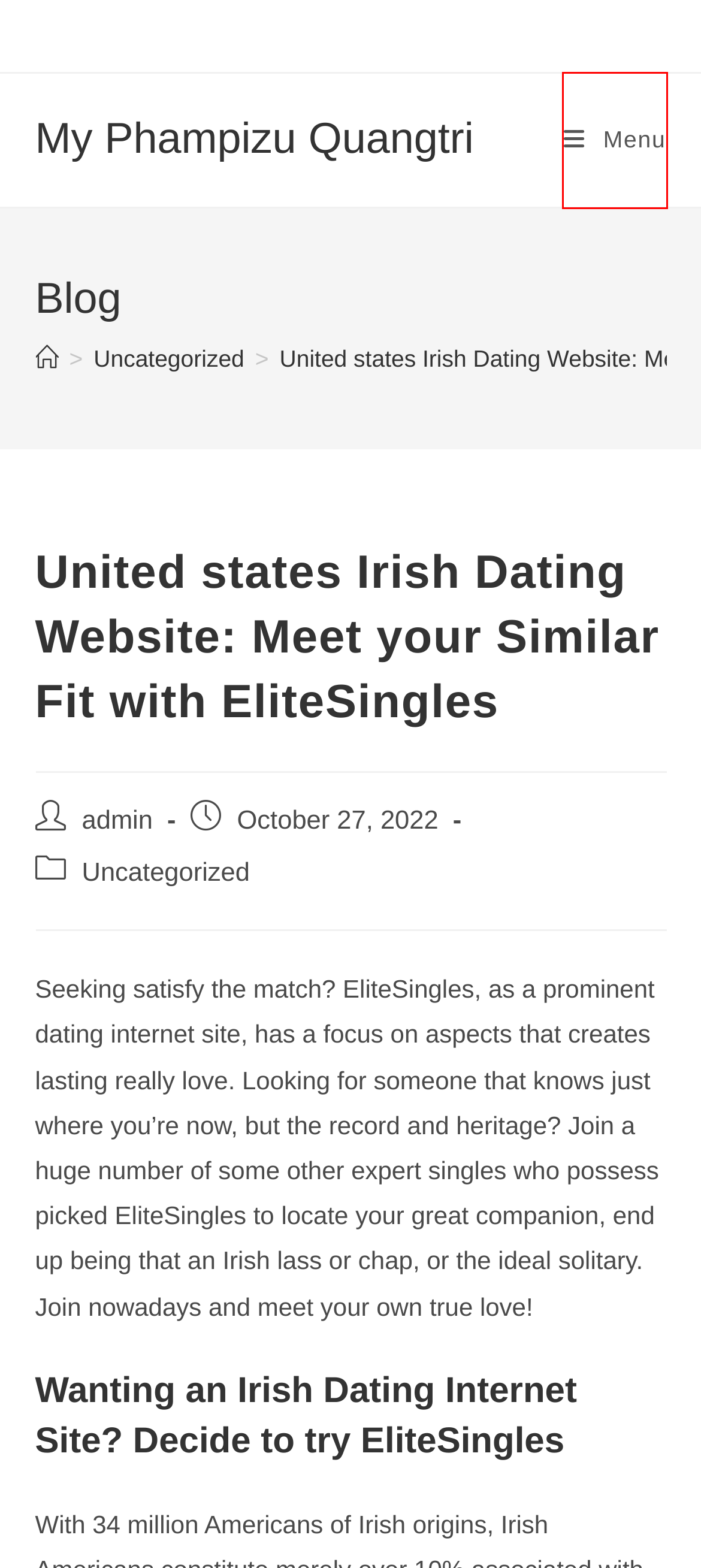Examine the screenshot of a webpage featuring a red bounding box and identify the best matching webpage description for the new page that results from clicking the element within the box. Here are the options:
A. 韓国美容ドクタープチ医院 江南店 - 韓国美容クリニックドクタープチ医院 江南店
B. BBHOnlineStore - Order Affordable Medicines in USA
C. Uncategorized – My Phampizu Quangtri
D. Infromasi Seputar Industri Dan Teknologi - Alwepo
E. My Phampizu Quangtri
F. The right way to Uninstall Avast From Mac – My Phampizu Quangtri
G. 3 Choses que vous   Devriez savoir  Avant de  Repos  avec elle – My Phampizu Quangtri
H. Brea Electrician, Air Conditioning, Heating Home Service

E